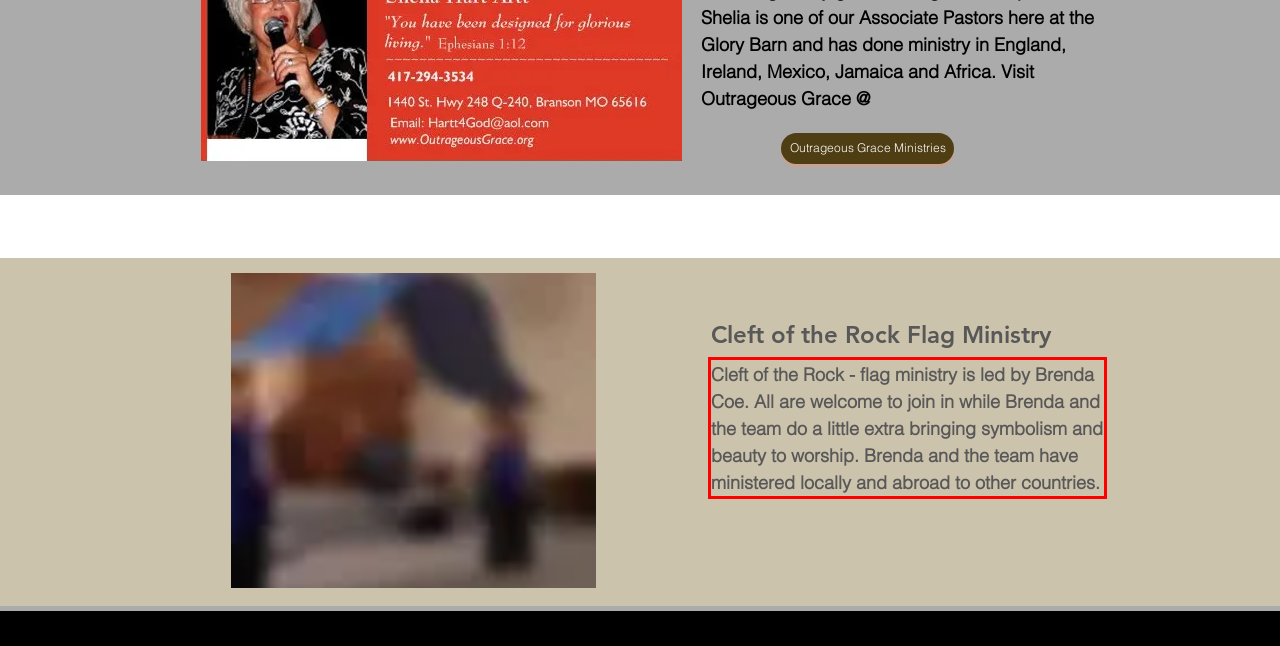Given a webpage screenshot, identify the text inside the red bounding box using OCR and extract it.

Cleft of the Rock - flag ministry is led by Brenda Coe. All are welcome to join in while Brenda and the team do a little extra bringing symbolism and beauty to worship. Brenda and the team have ministered locally and abroad to other countries.